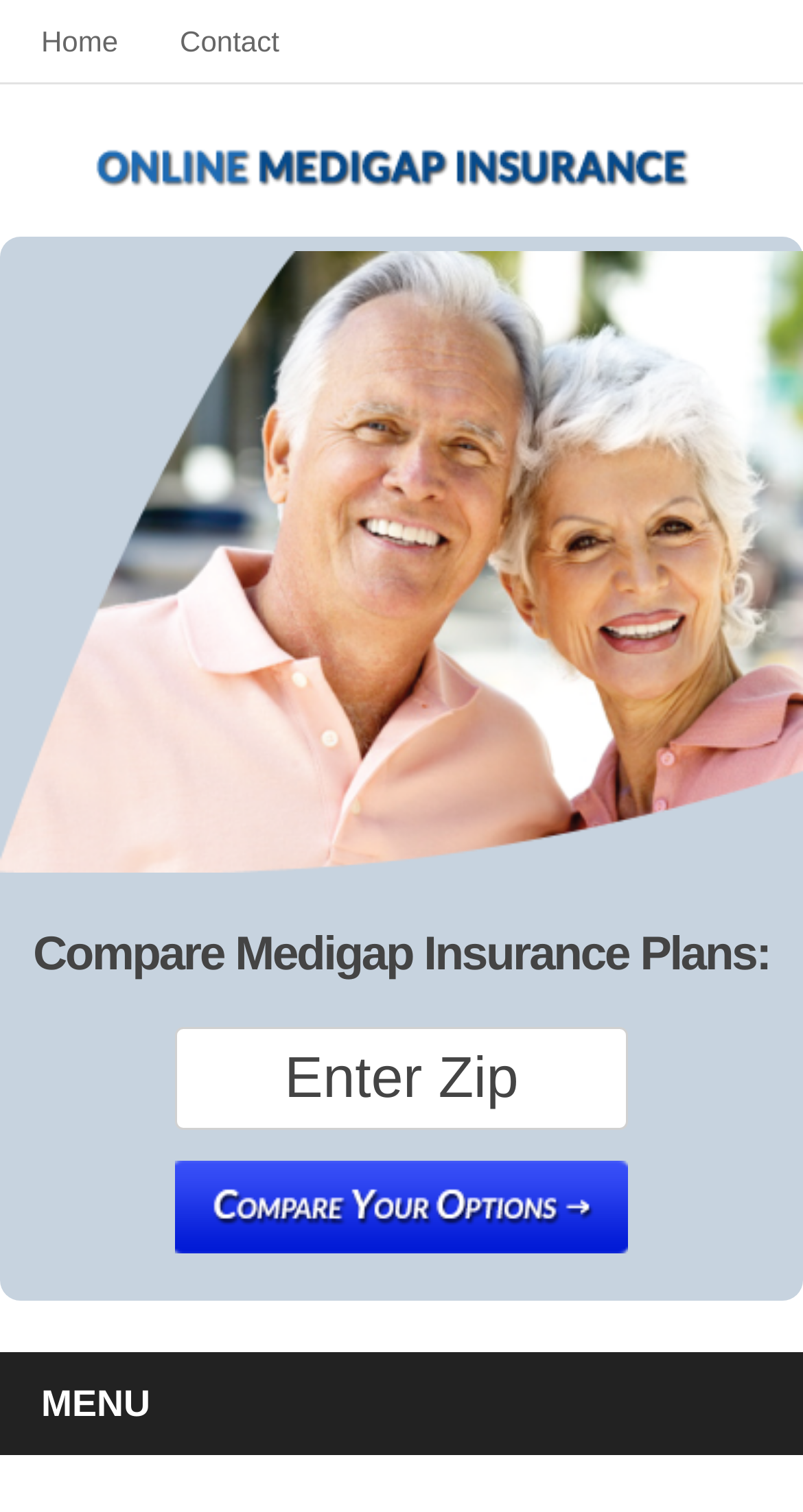Respond to the question below with a concise word or phrase:
What is the function of the button below the textbox?

Submit